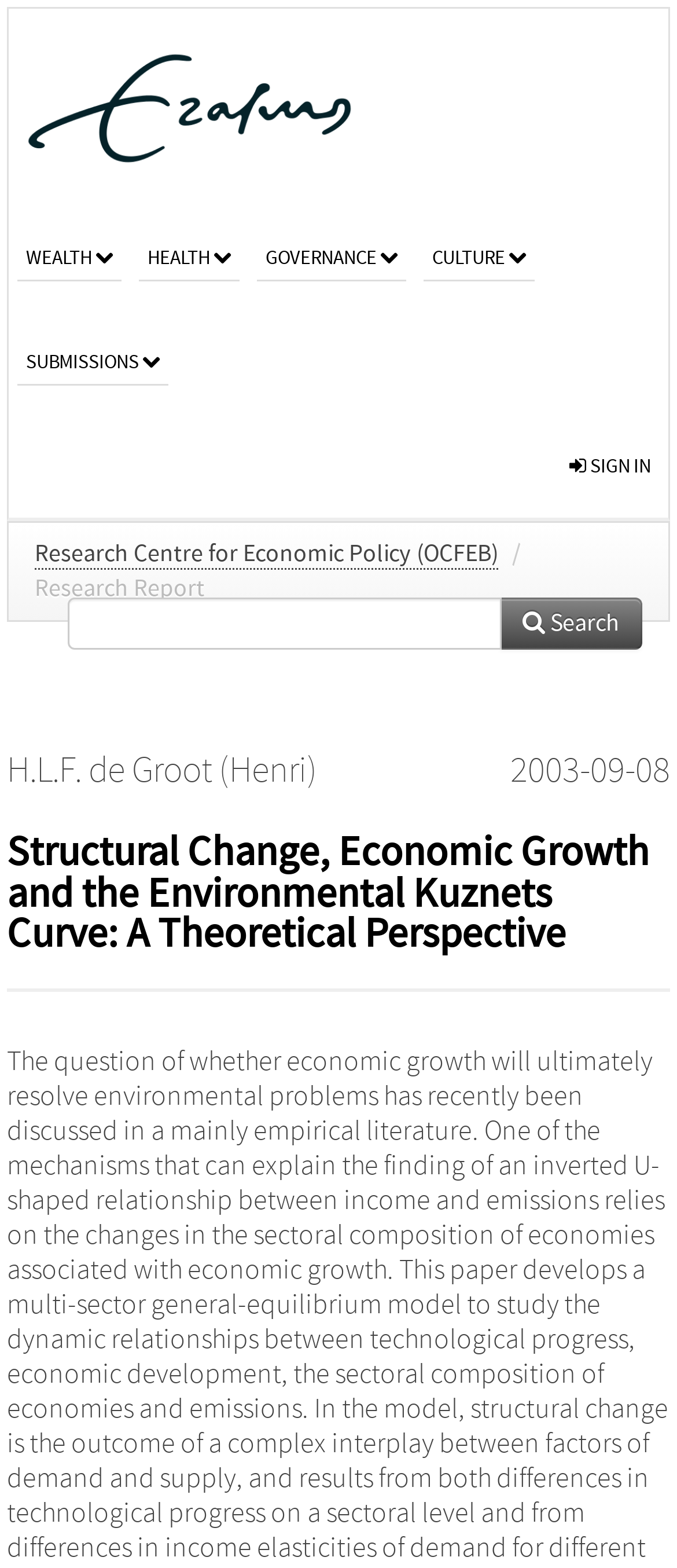Please reply with a single word or brief phrase to the question: 
Who is the author of the research report?

H.L.F. de Groot (Henri)